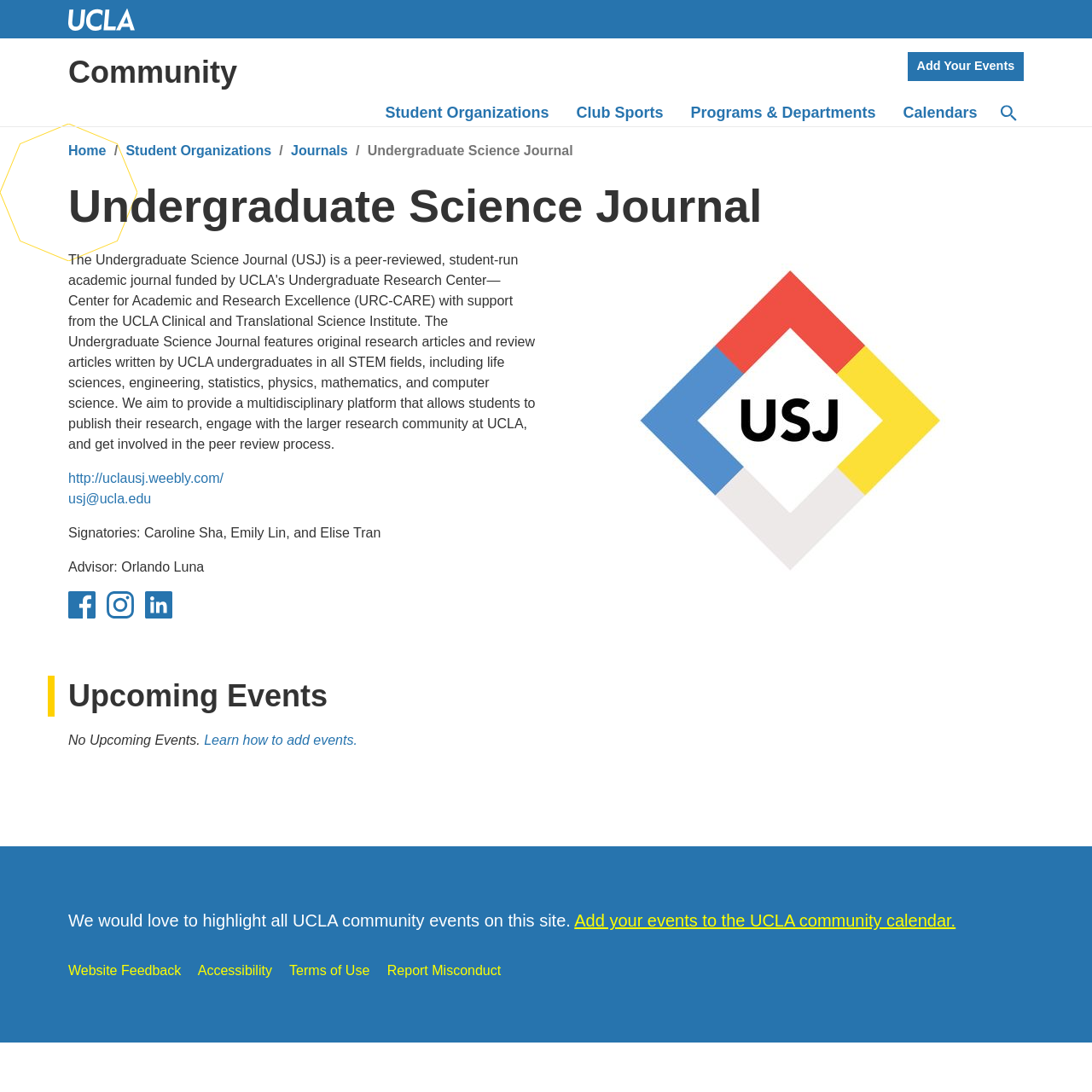How many social media links are available?
Based on the visual, give a brief answer using one word or a short phrase.

3